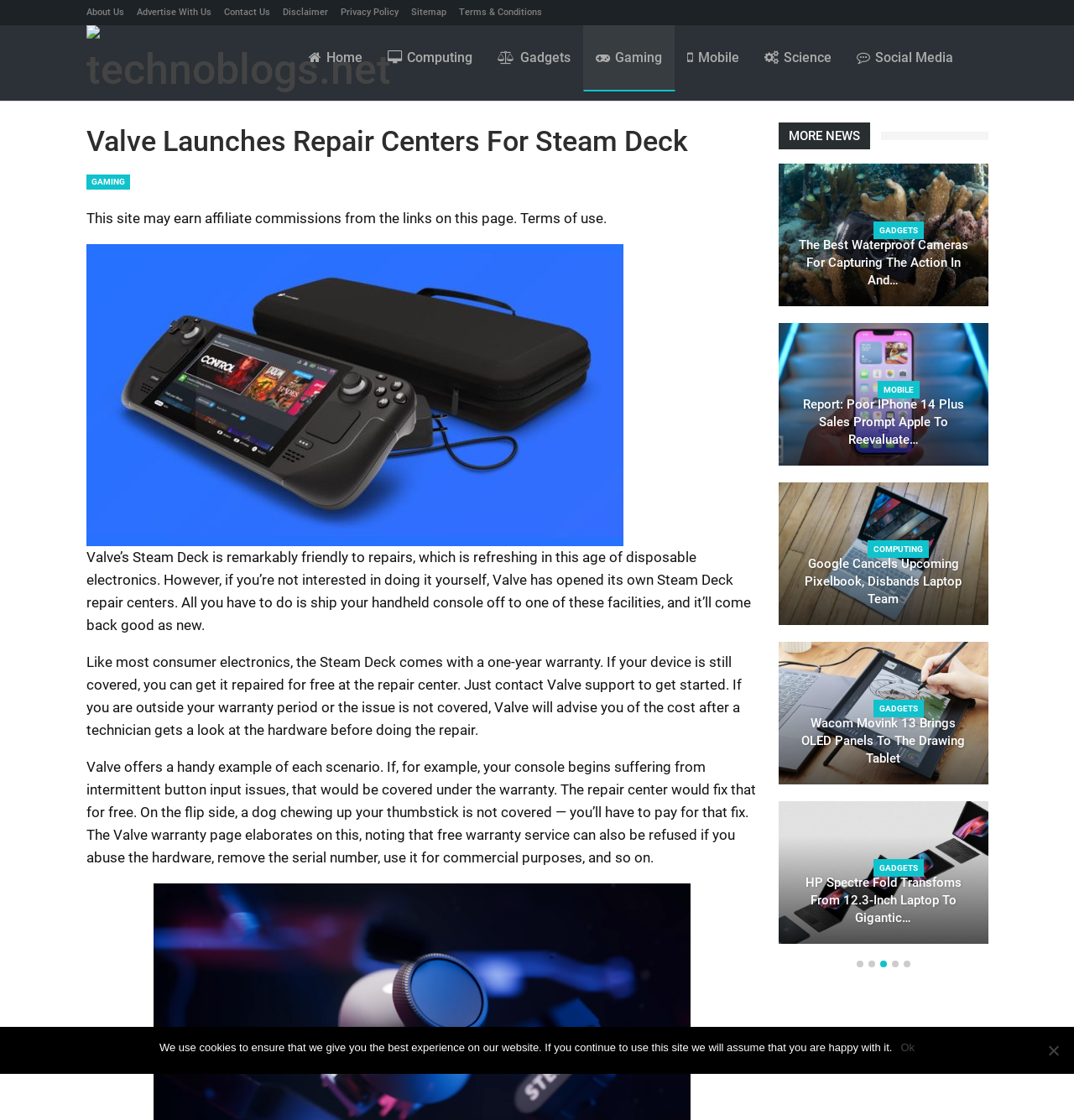Can you locate the main headline on this webpage and provide its text content?

Valve Launches Repair Centers For Steam Deck